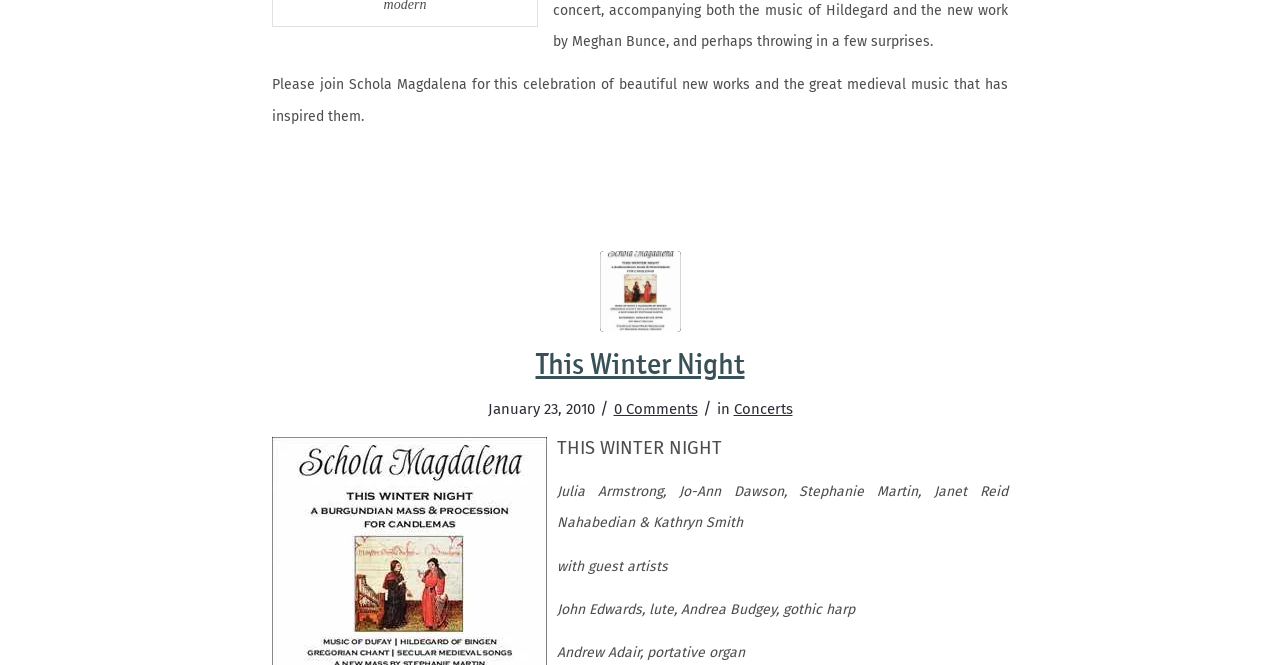Provide a short answer using a single word or phrase for the following question: 
What is the date of the concert?

January 23, 2010